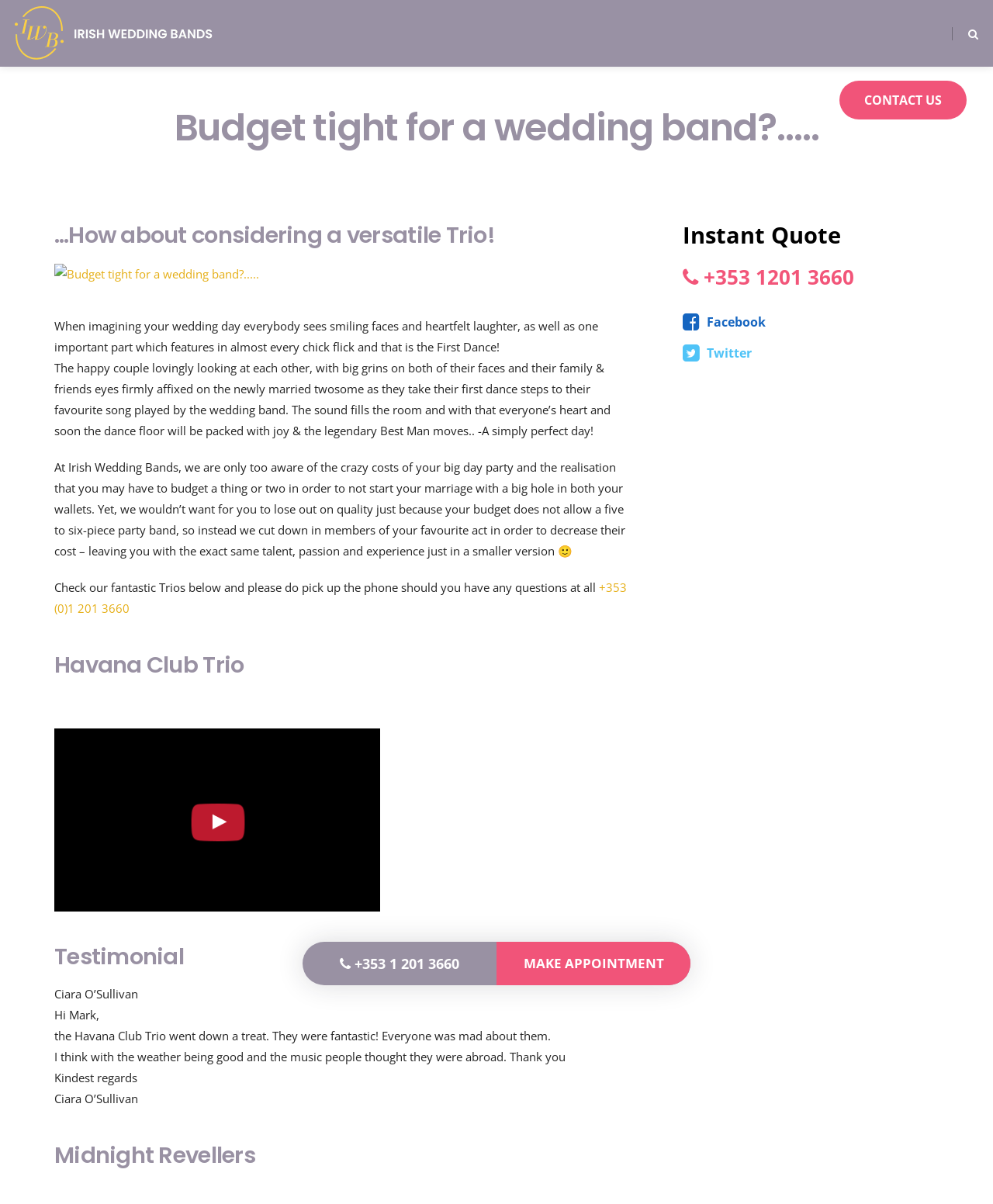Explain in detail what is displayed on the webpage.

This webpage is about Irish Wedding Bands, specifically highlighting the option of a versatile Trio for wedding events. At the top, there is a heading "Irish Wedding Bands Ireland" with a linked image. Below it, there are several links to different sections of the website, including "IRISH WEDDING BANDS", "DRINKS RECEPTIONS", "WALKABOUT ACTS", "DUO’S", "DJS", "UNIQUE", "BLOG", and "CONTACT US".

The main content of the webpage starts with a heading "Budget tight for a wedding band?….." followed by a subheading "…How about considering a versatile Trio!". There is a linked image below the subheading. The text then explains the importance of the First Dance at a wedding and how Irish Wedding Bands can provide a high-quality experience at a lower cost by offering a Trio instead of a full band.

The webpage then showcases two Trios, "Havana Club Trio" and "Midnight Revellers", each with a heading and some blank space below. There is also a testimonial section with a quote from Ciara O’Sullivan, praising the Havana Club Trio.

On the right side of the webpage, there is a complementary section with an "Instant Quote" option, a phone number, and links to Facebook and Twitter. At the bottom, there is a phone number and a "MAKE APPOINTMENT" link.